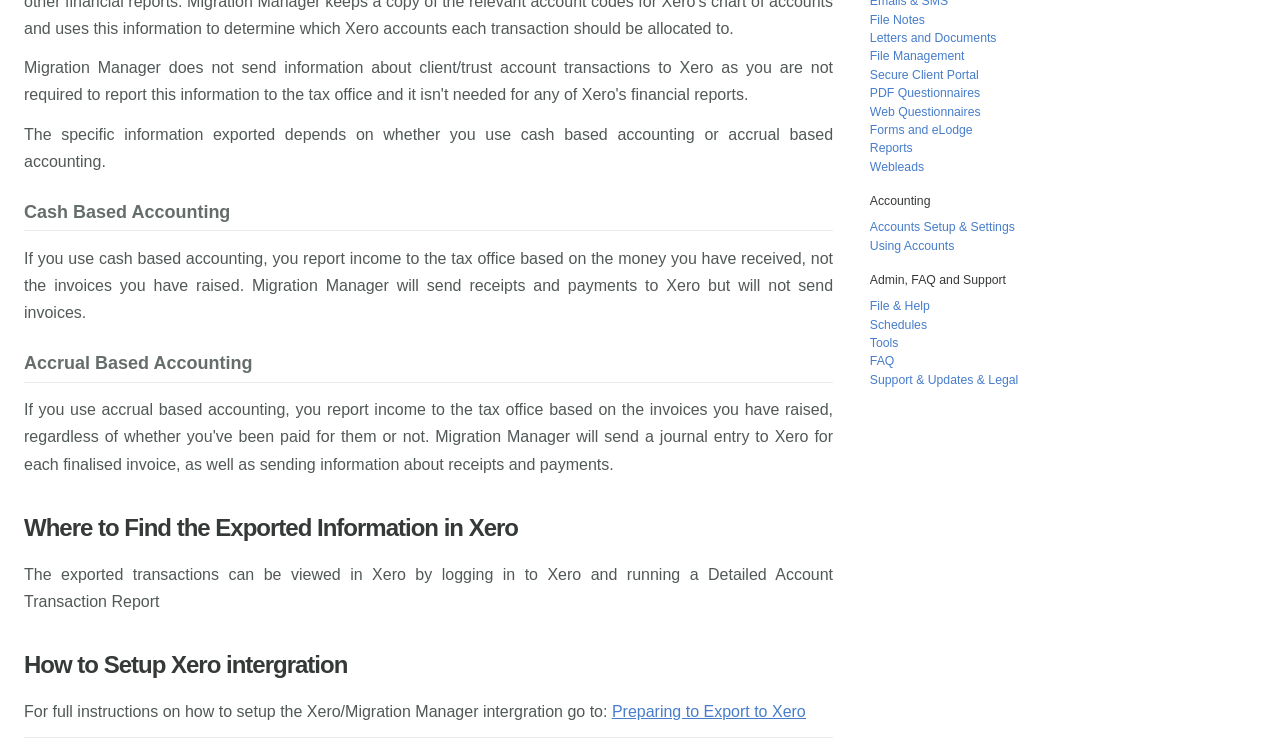Please specify the bounding box coordinates of the element that should be clicked to execute the given instruction: 'Learn about using accrual based accounting'. Ensure the coordinates are four float numbers between 0 and 1, expressed as [left, top, right, bottom].

[0.019, 0.47, 0.651, 0.51]